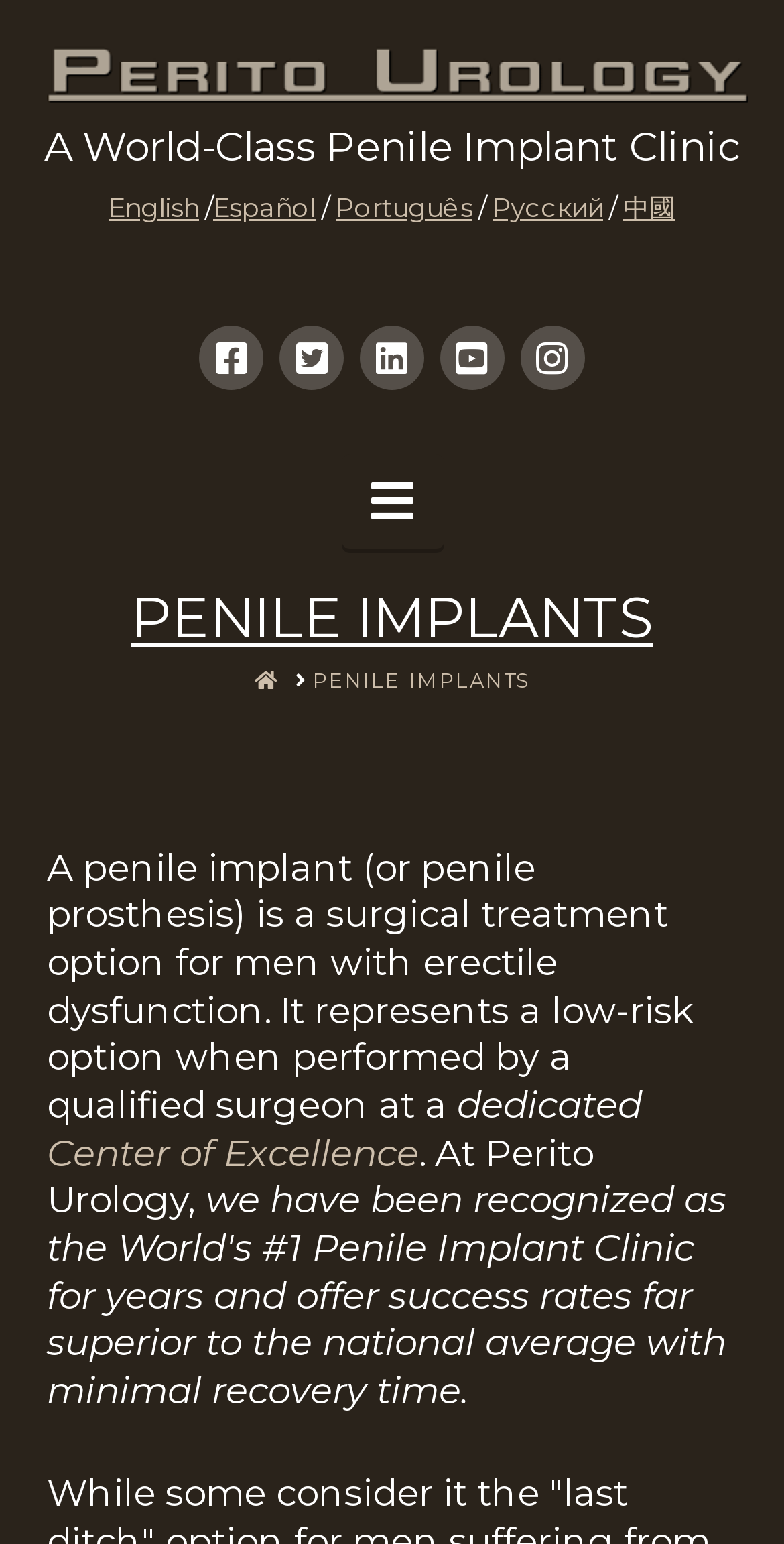What is the purpose of a penile implant?
Identify the answer in the screenshot and reply with a single word or phrase.

To treat erectile dysfunction